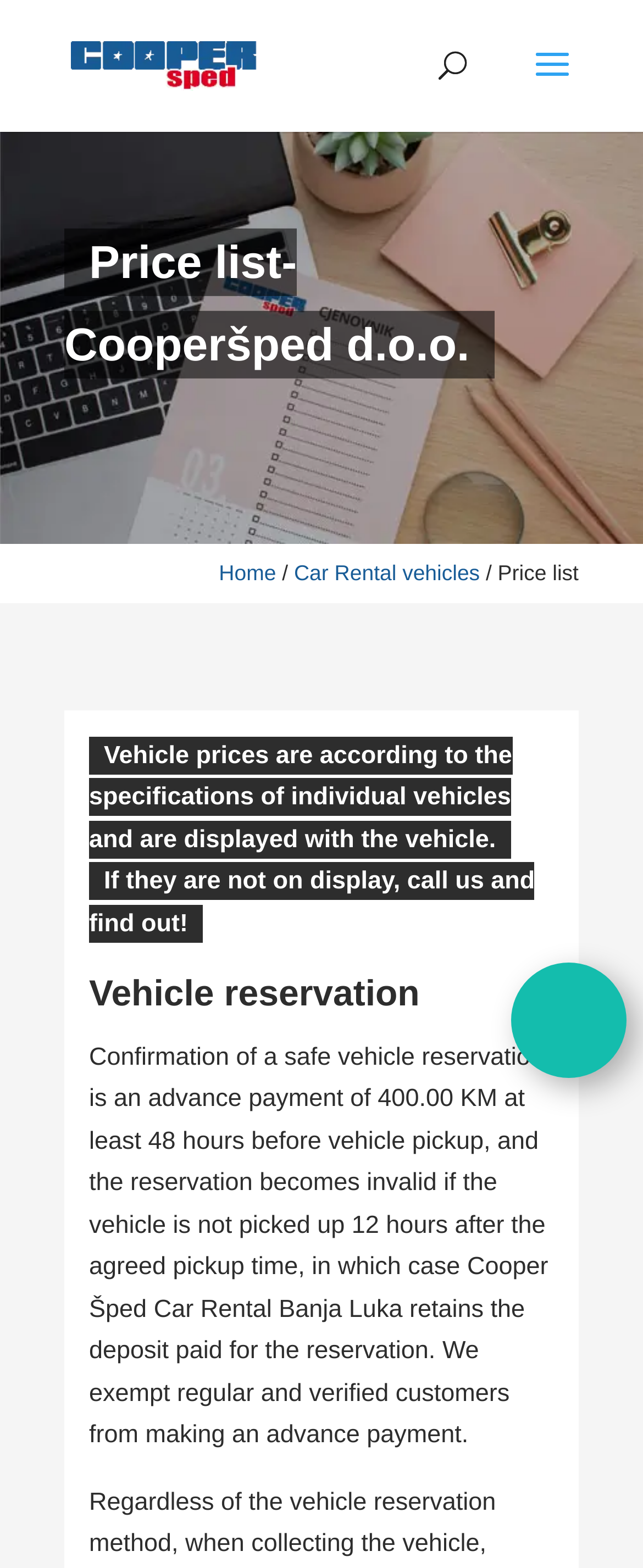Extract the text of the main heading from the webpage.

Price list- Cooperšped d.o.o.